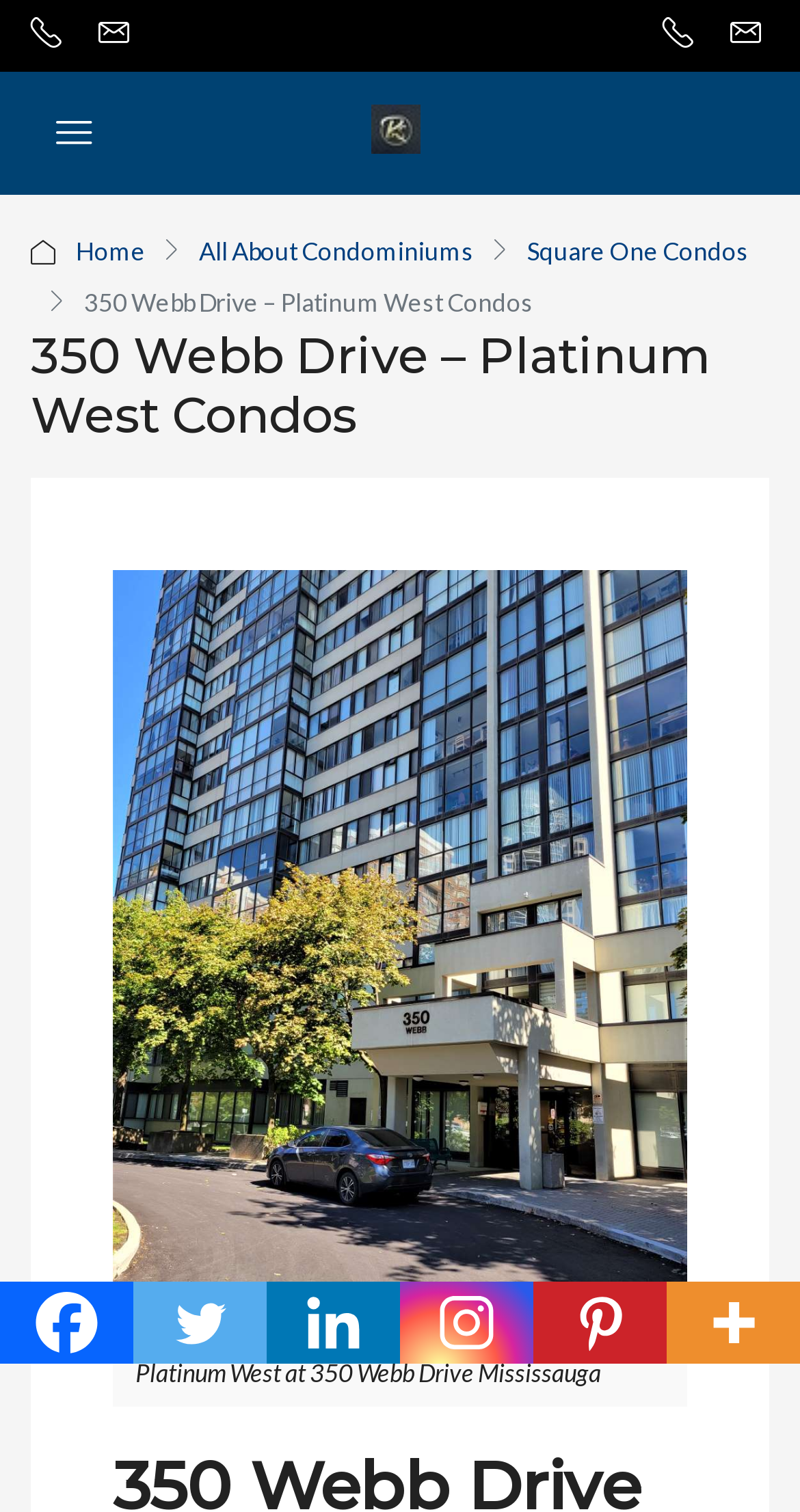What is the location of the condominium?
Using the details from the image, give an elaborate explanation to answer the question.

I found the location of the condominium by looking at the image caption, which contains the text 'Platinum West at 350 Webb Drive Mississauga'. This suggests that the condominium is located in Mississauga.